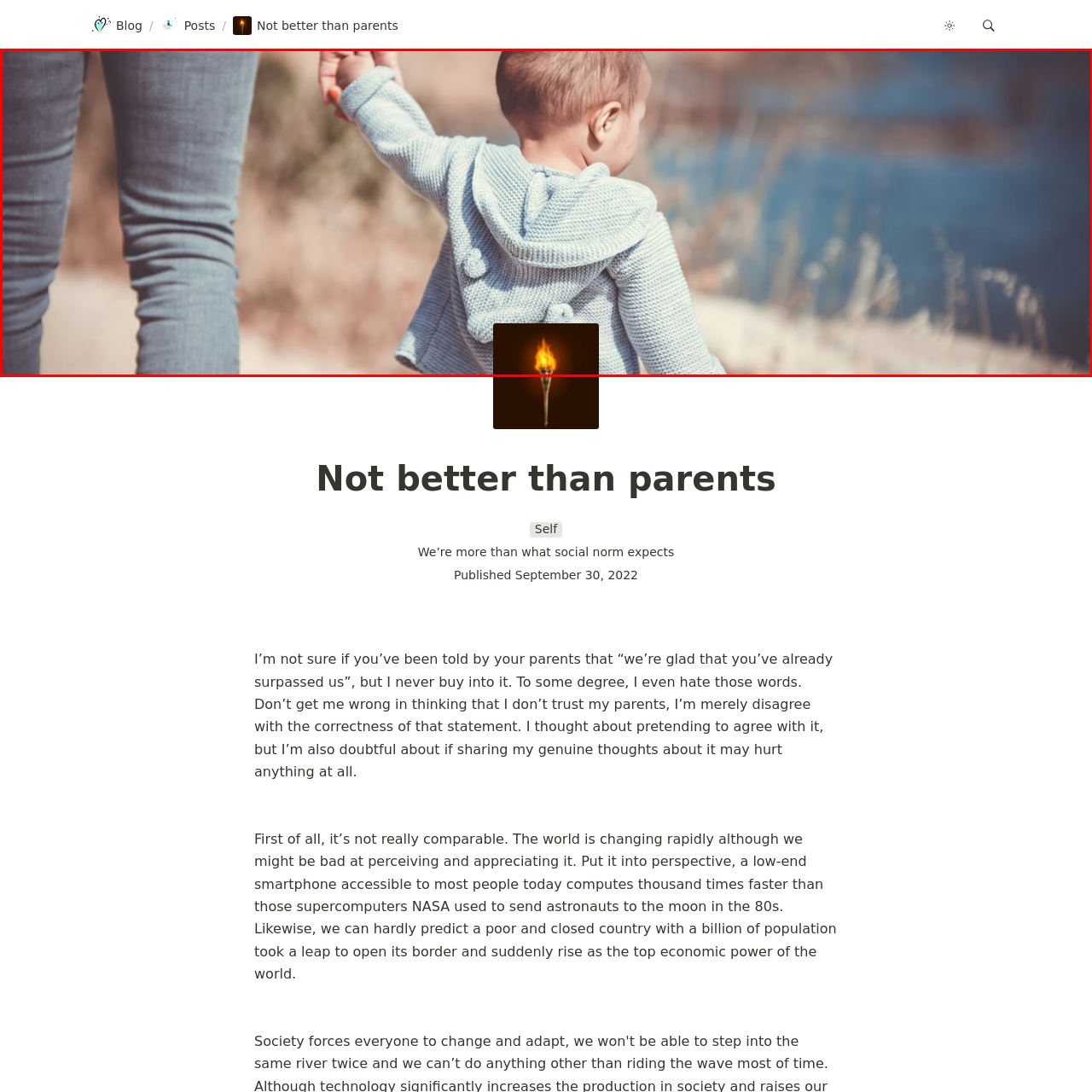What does the flame icon symbolize? Study the image bordered by the red bounding box and answer briefly using a single word or a phrase.

Warmth, love, or inspiration